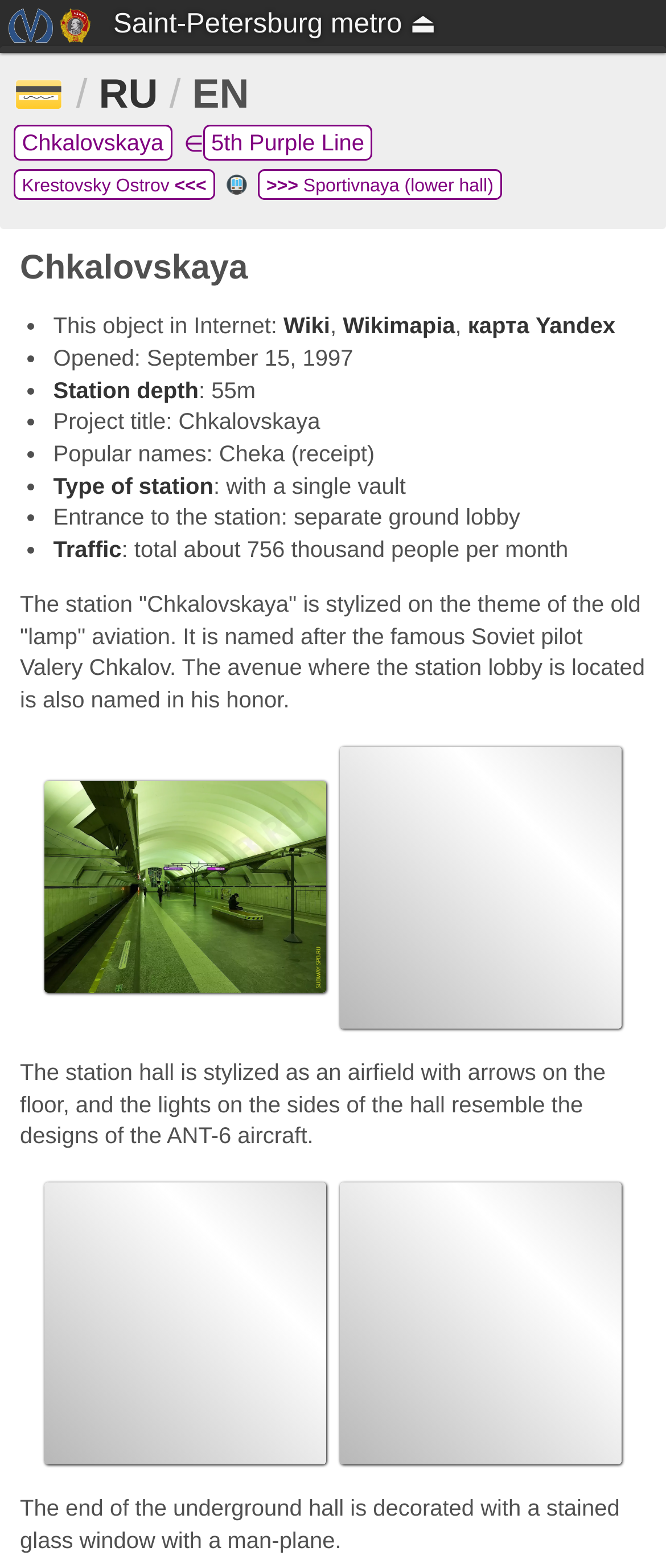What is the design of the lights on the sides of the hall?
Answer with a single word or phrase, using the screenshot for reference.

resemble the designs of the ANT-6 aircraft